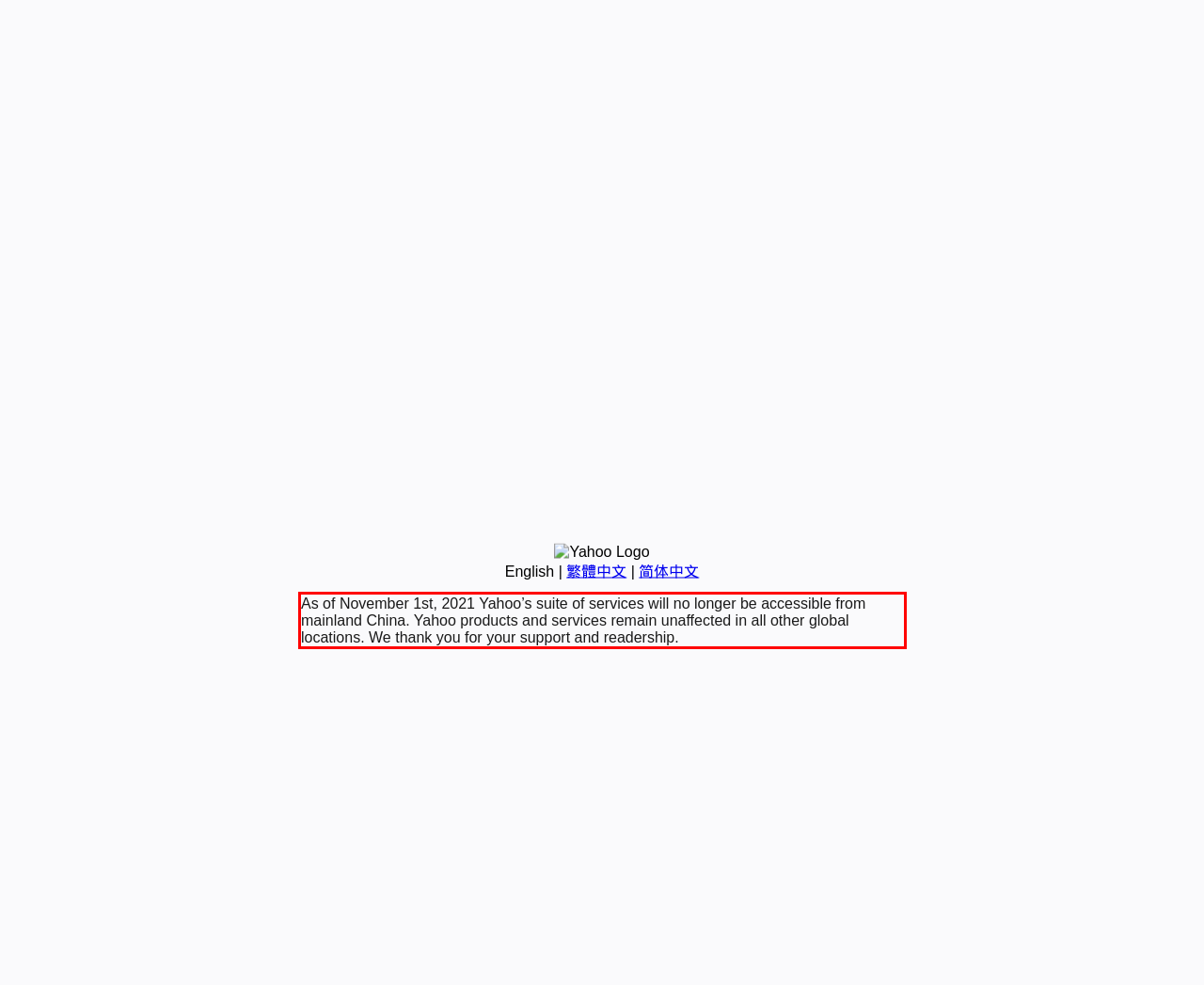Given a screenshot of a webpage with a red bounding box, please identify and retrieve the text inside the red rectangle.

As of November 1st, 2021 Yahoo’s suite of services will no longer be accessible from mainland China. Yahoo products and services remain unaffected in all other global locations. We thank you for your support and readership.